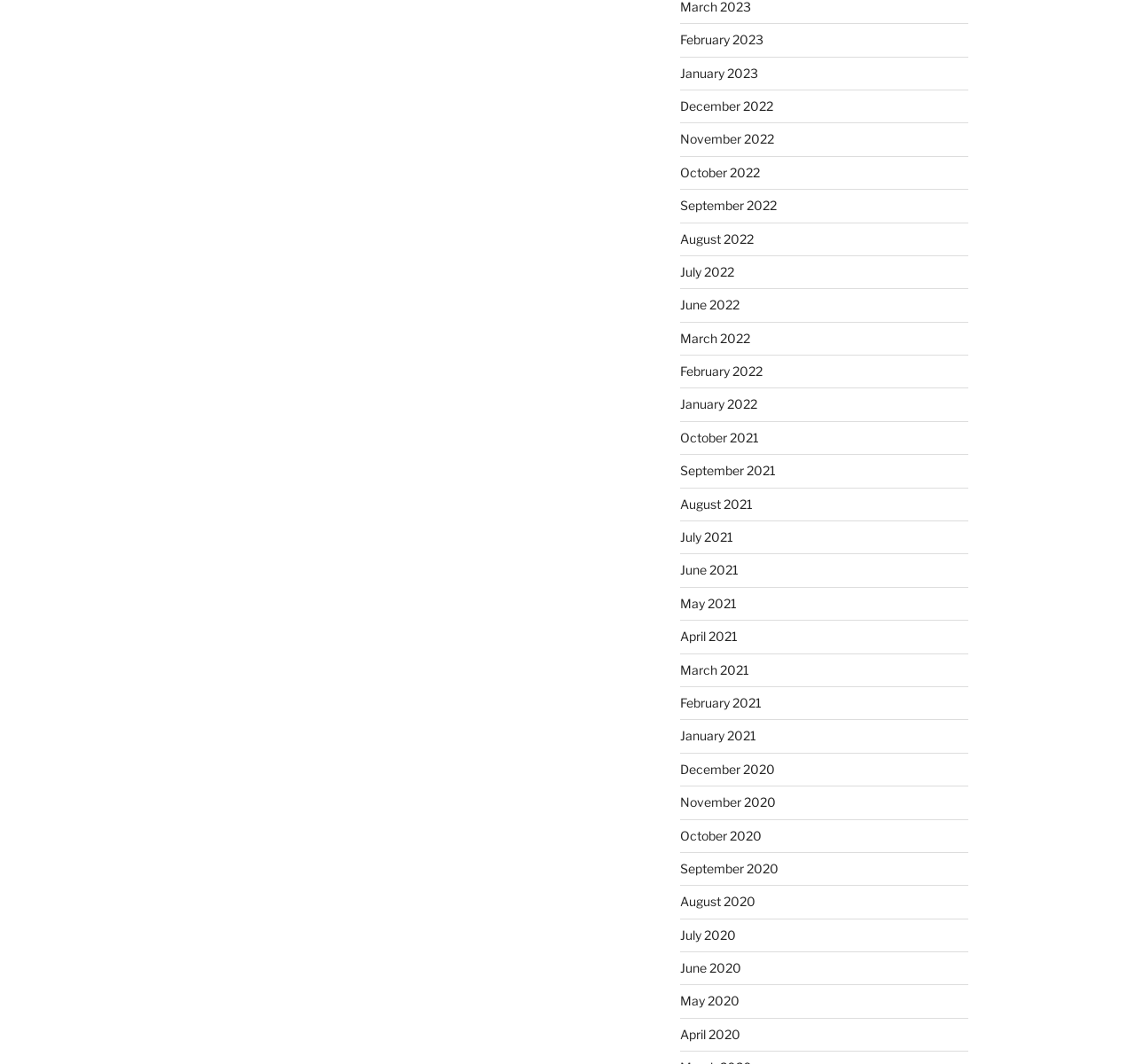Find and provide the bounding box coordinates for the UI element described here: "June 2022". The coordinates should be given as four float numbers between 0 and 1: [left, top, right, bottom].

[0.599, 0.279, 0.651, 0.294]